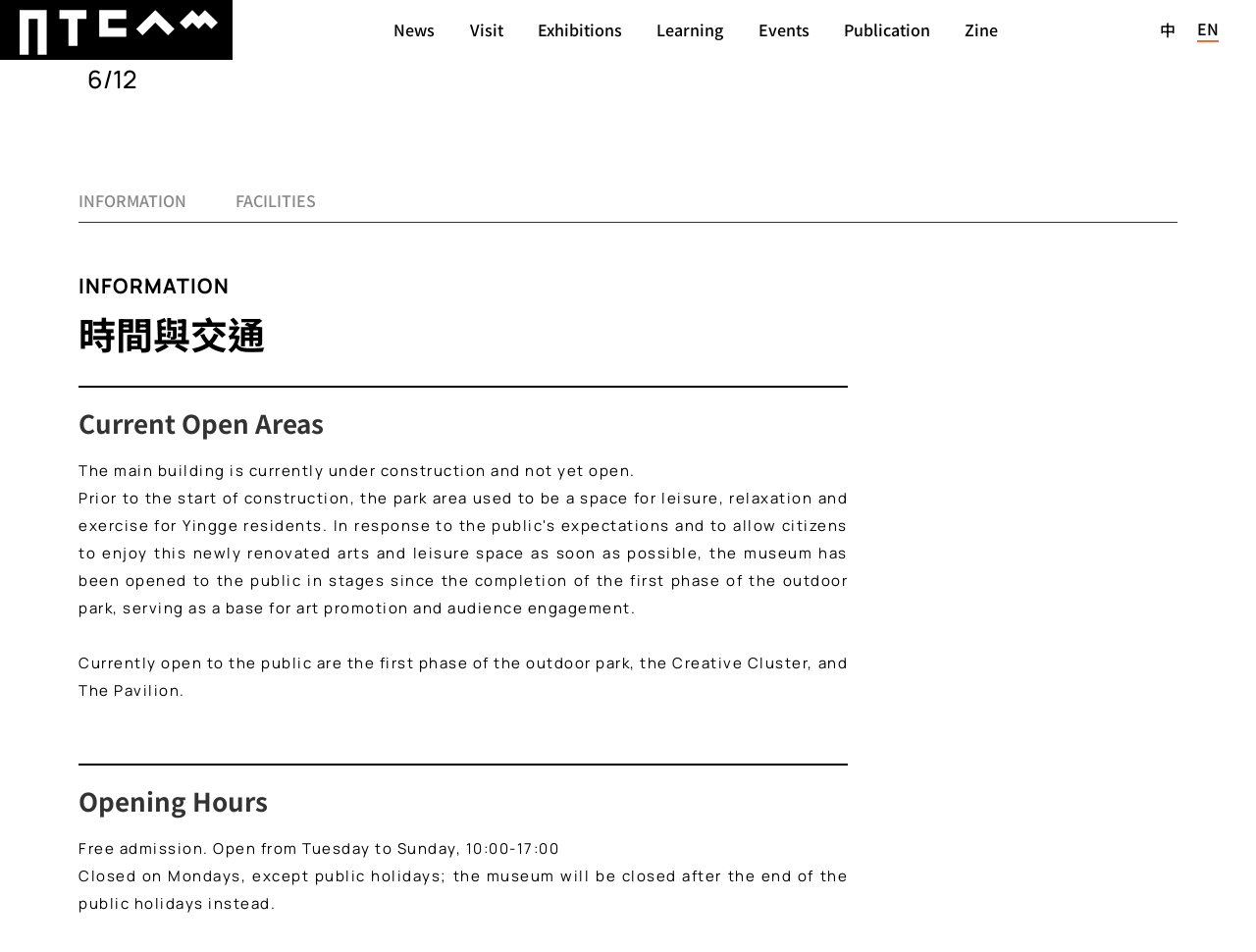Please specify the coordinates of the bounding box for the element that should be clicked to carry out this instruction: "Check out". The coordinates must be four float numbers between 0 and 1, formatted as [left, top, right, bottom].

None